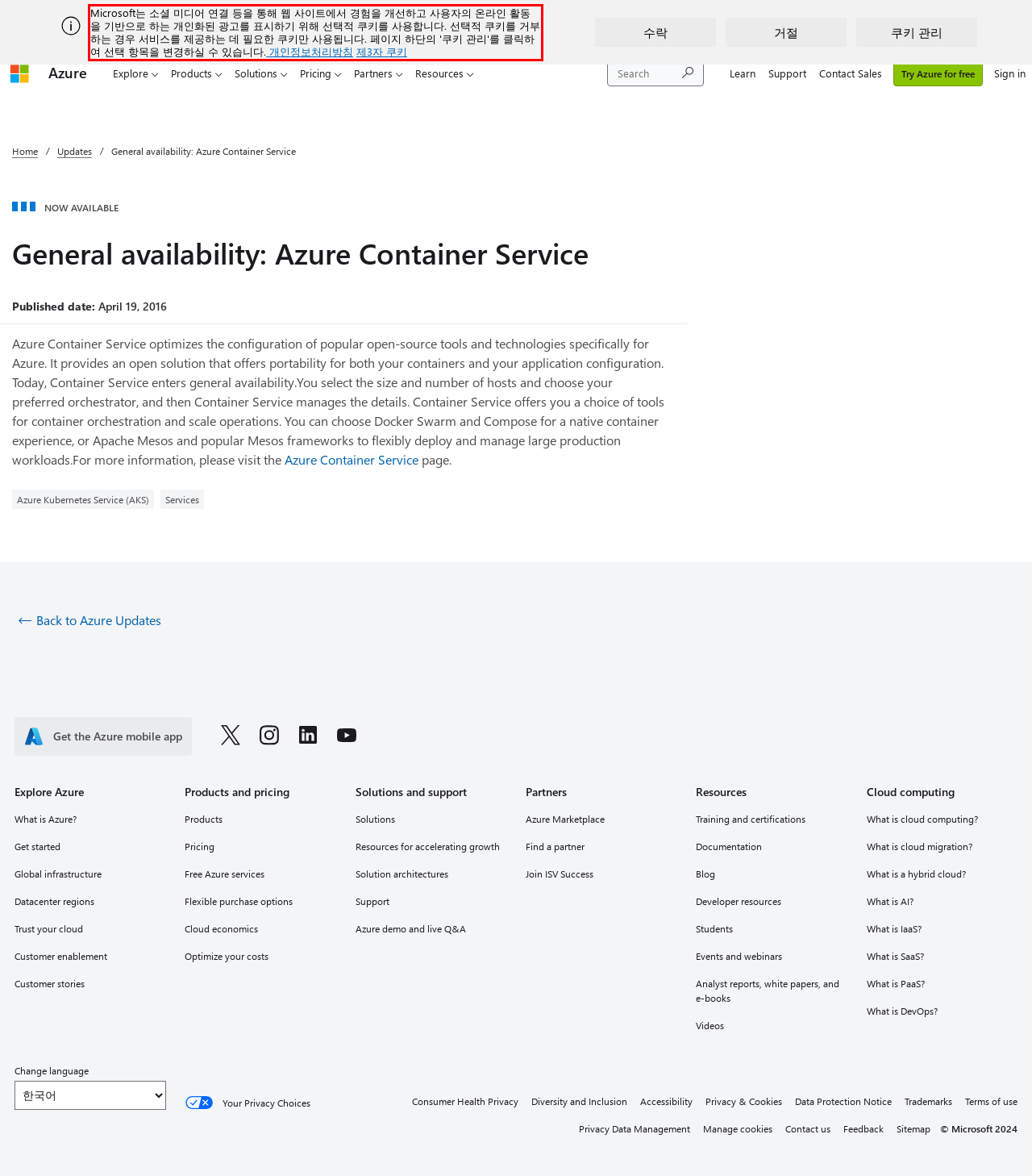From the screenshot of the webpage, locate the red bounding box and extract the text contained within that area.

Microsoft는 소셜 미디어 연결 등을 통해 웹 사이트에서 경험을 개선하고 사용자의 온라인 활동을 기반으로 하는 개인화된 광고를 표시하기 위해 선택적 쿠키를 사용합니다. 선택적 쿠키를 거부하는 경우 서비스를 제공하는 데 필요한 쿠키만 사용됩니다. 페이지 하단의 '쿠키 관리'를 클릭하여 선택 항목을 변경하실 수 있습니다. 개인정보처리방침 제3자 쿠키